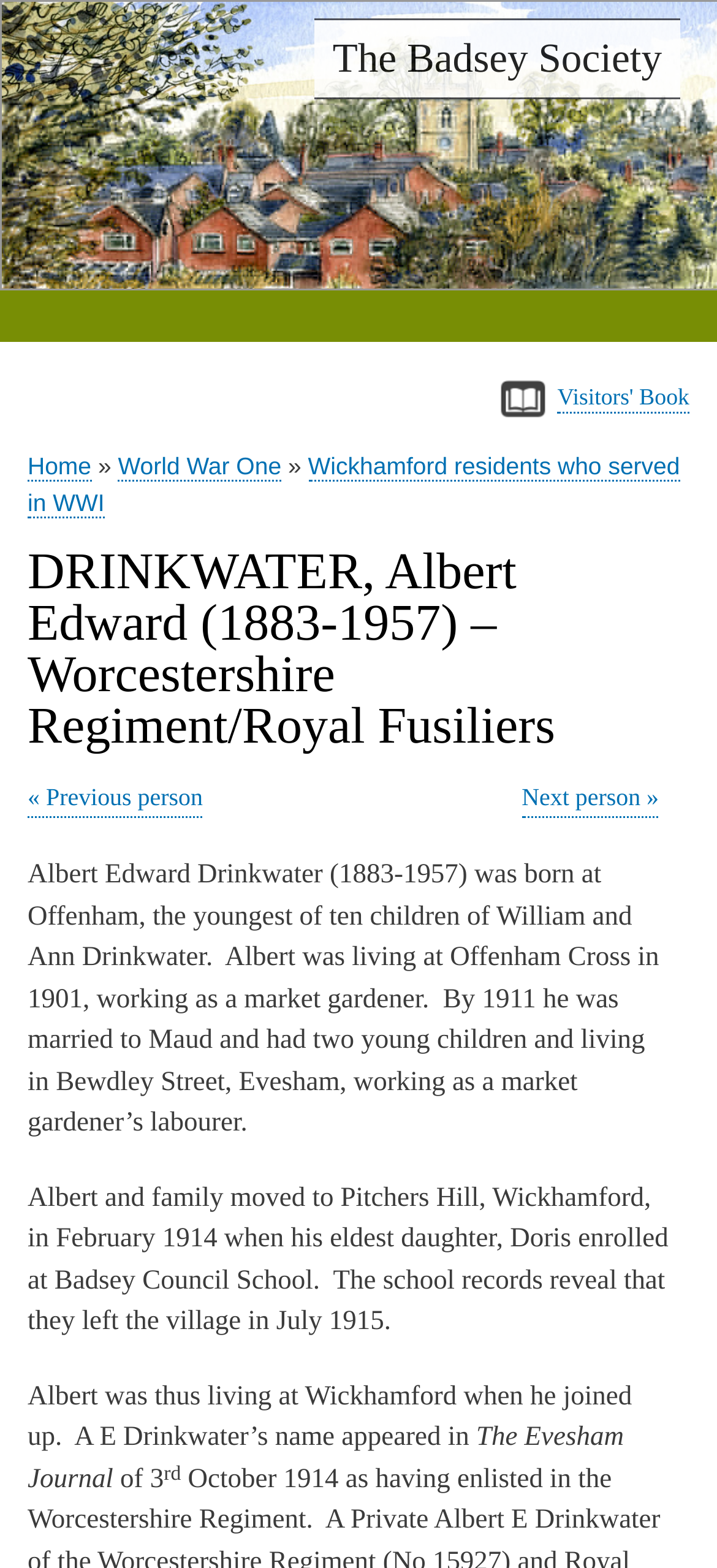Provide a one-word or short-phrase response to the question:
What is the name of the newspaper that mentioned A E Drinkwater's name?

The Evesham Journal